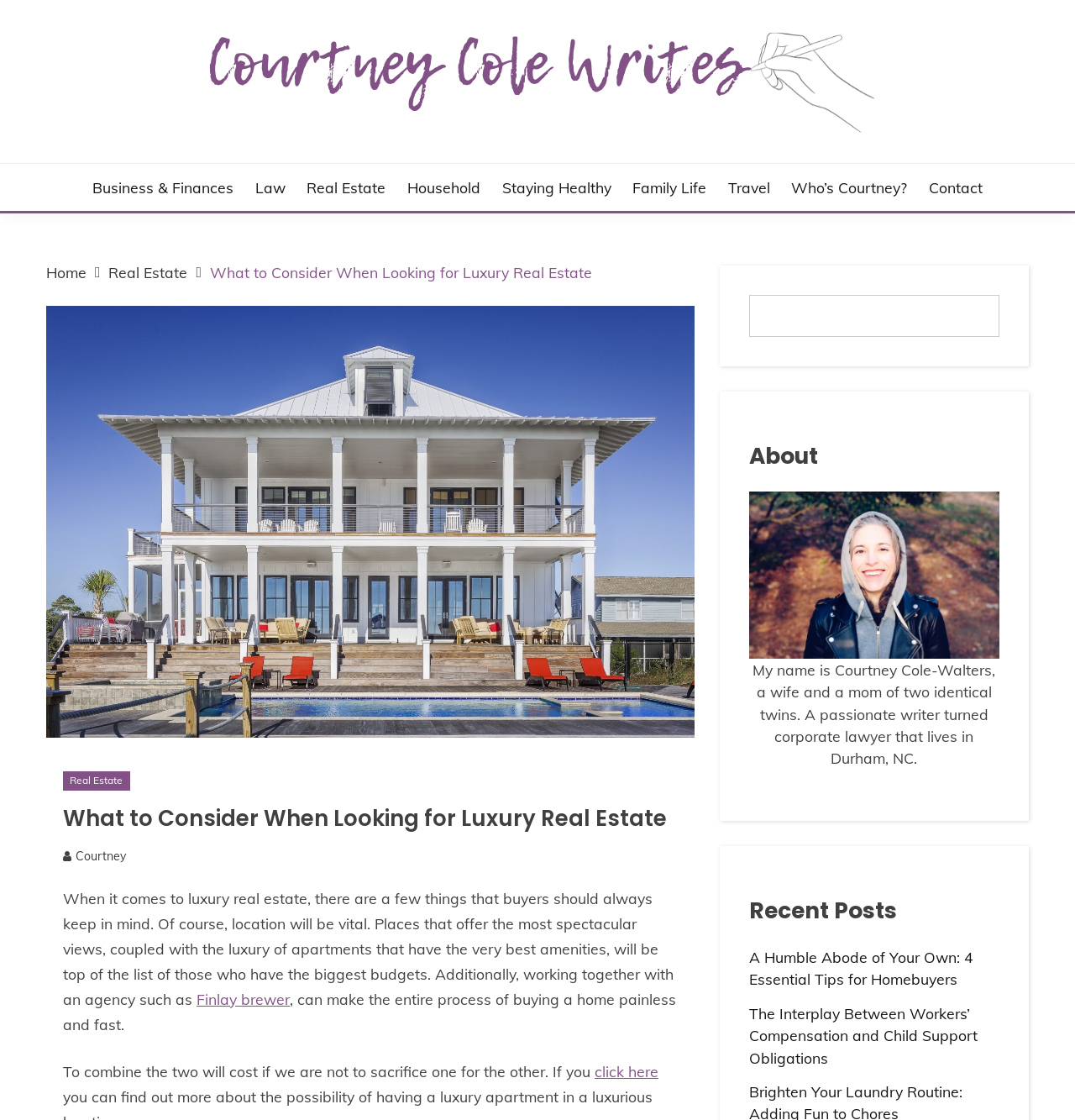Please determine the bounding box coordinates of the clickable area required to carry out the following instruction: "Read about the author". The coordinates must be four float numbers between 0 and 1, represented as [left, top, right, bottom].

[0.697, 0.393, 0.93, 0.422]